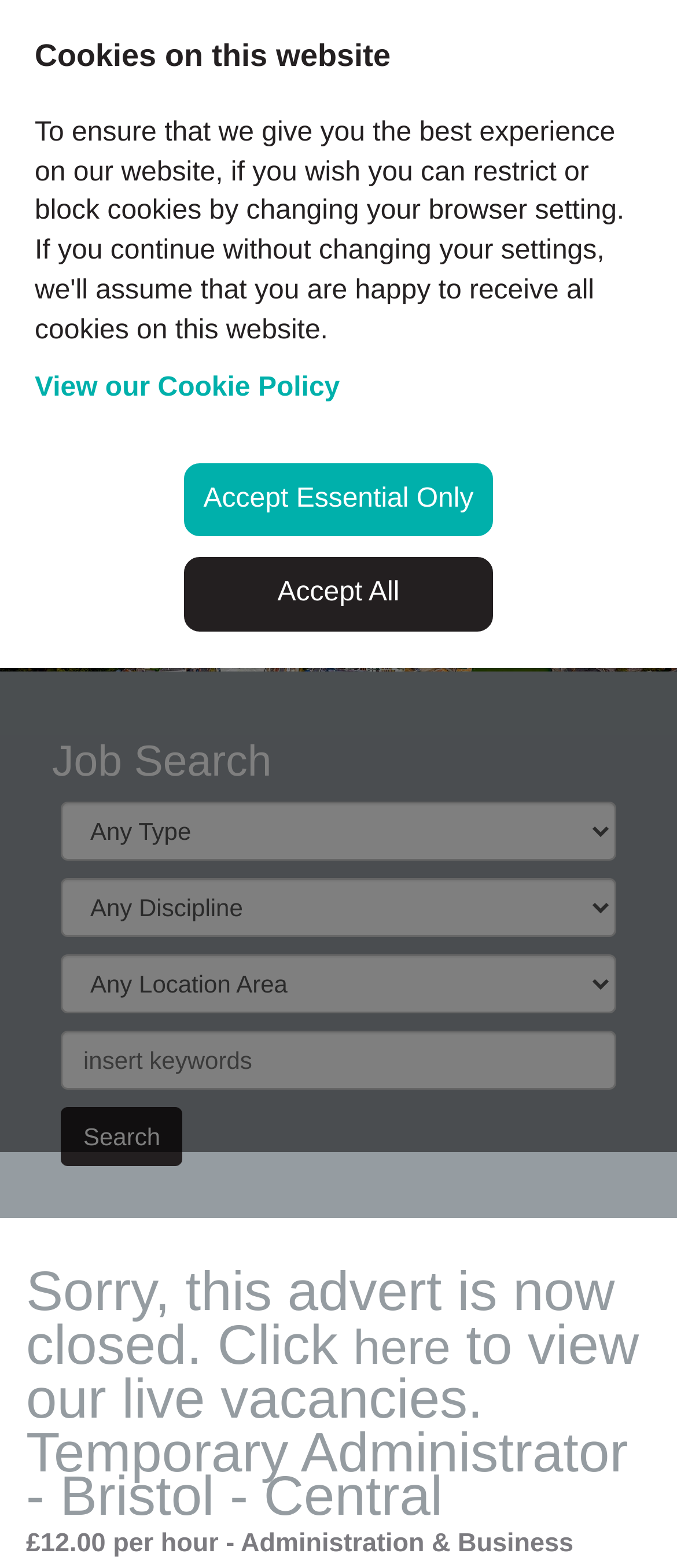Generate the text of the webpage's primary heading.

Temporary Administrator - Bristol - Central